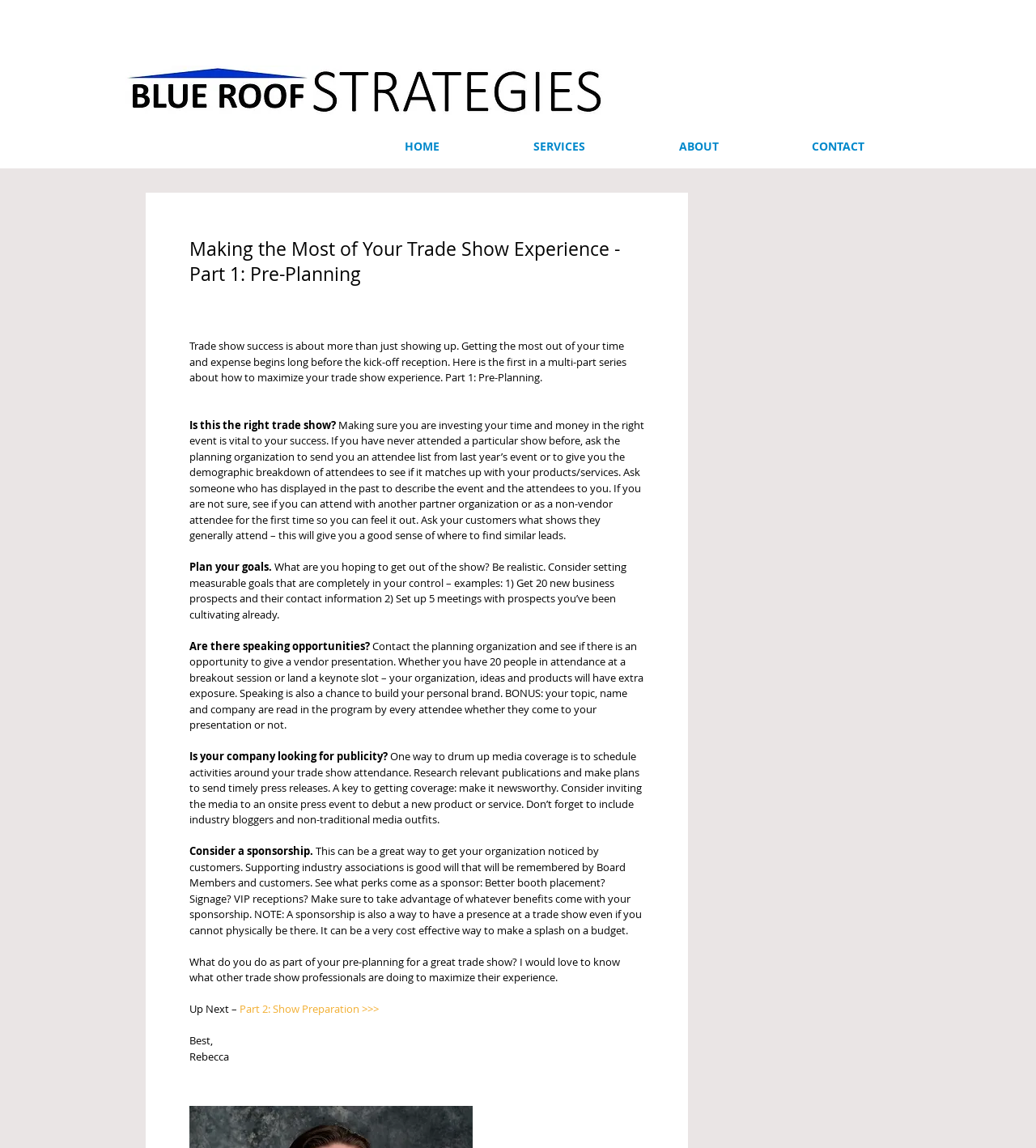What is the main topic of this webpage?
Can you provide a detailed and comprehensive answer to the question?

Based on the content of the webpage, it appears to be discussing the importance of pre-planning for a trade show experience. The text provides tips and suggestions on how to maximize the experience, such as setting goals, researching the event, and considering sponsorship opportunities.